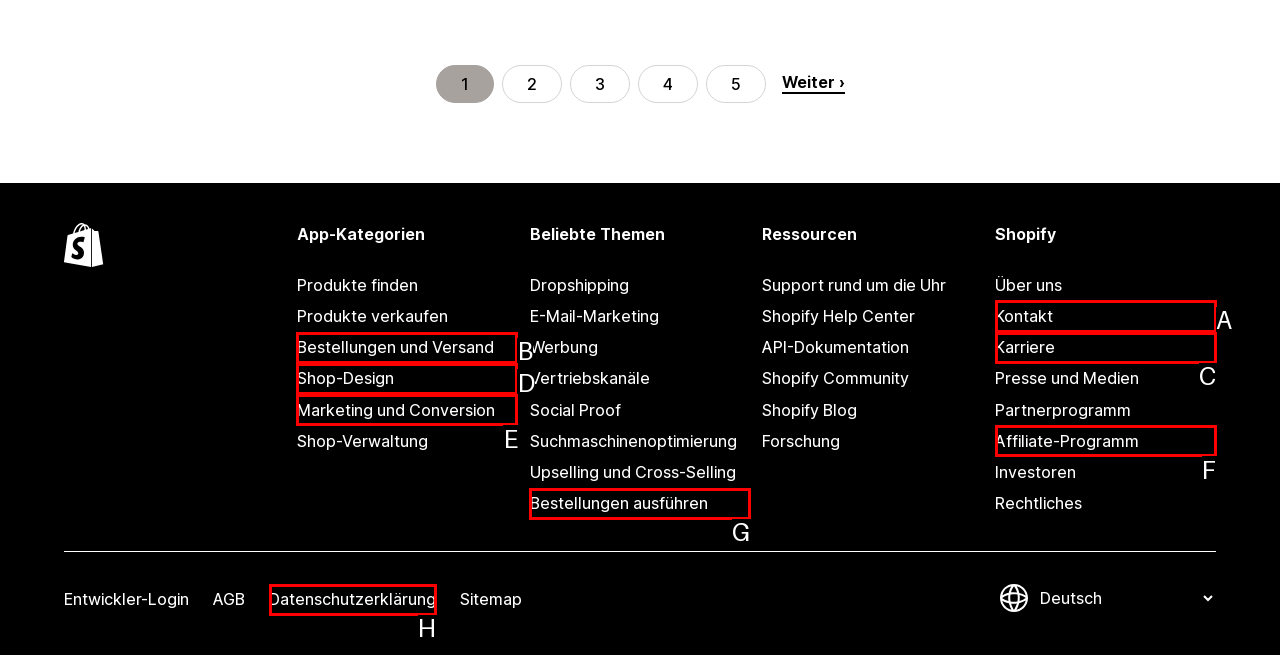Choose the HTML element that matches the description: Affiliate-Programm
Reply with the letter of the correct option from the given choices.

F